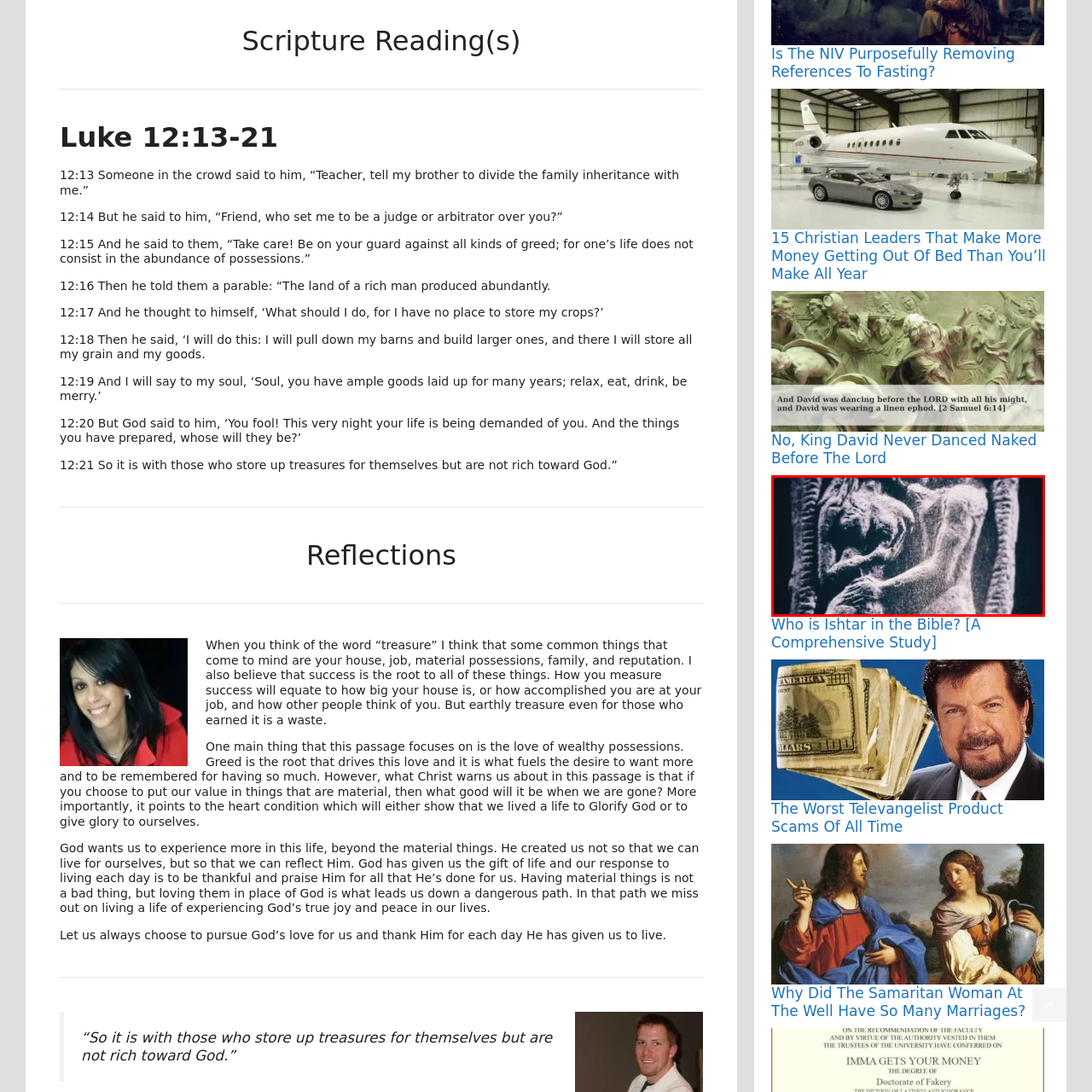Offer a detailed explanation of the image encased within the red boundary.

This image depicts a striking representation of the goddess Ishtar, intricately carved to convey her dual nature as both a goddess of war and love. The artistry reflects the ancient perspective of divinity, encapsulating themes of fertility and power. Ishtar is often associated with the skies, love, and war, signifying her importance in various Mesopotamian cultures. The details of the carving illustrate her nurturing aspects, contrasting with her fierce warrior persona. This duality serves as a reminder of the complex narratives surrounding goddesses in ancient mythology, where they embody both creation and destruction.